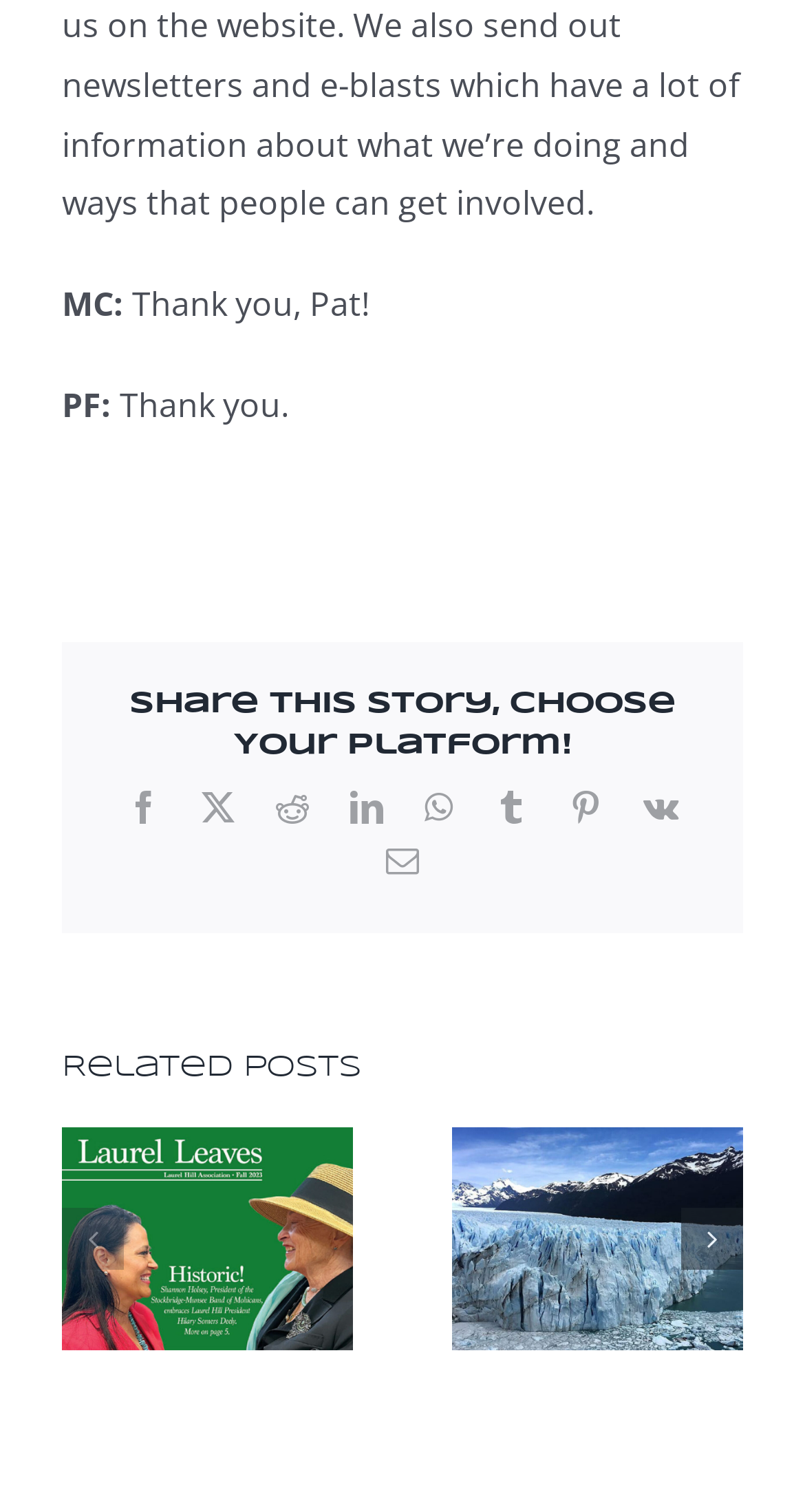Use a single word or phrase to answer the question:
What is the purpose of the 'Share This Story' section?

To share the story on social media